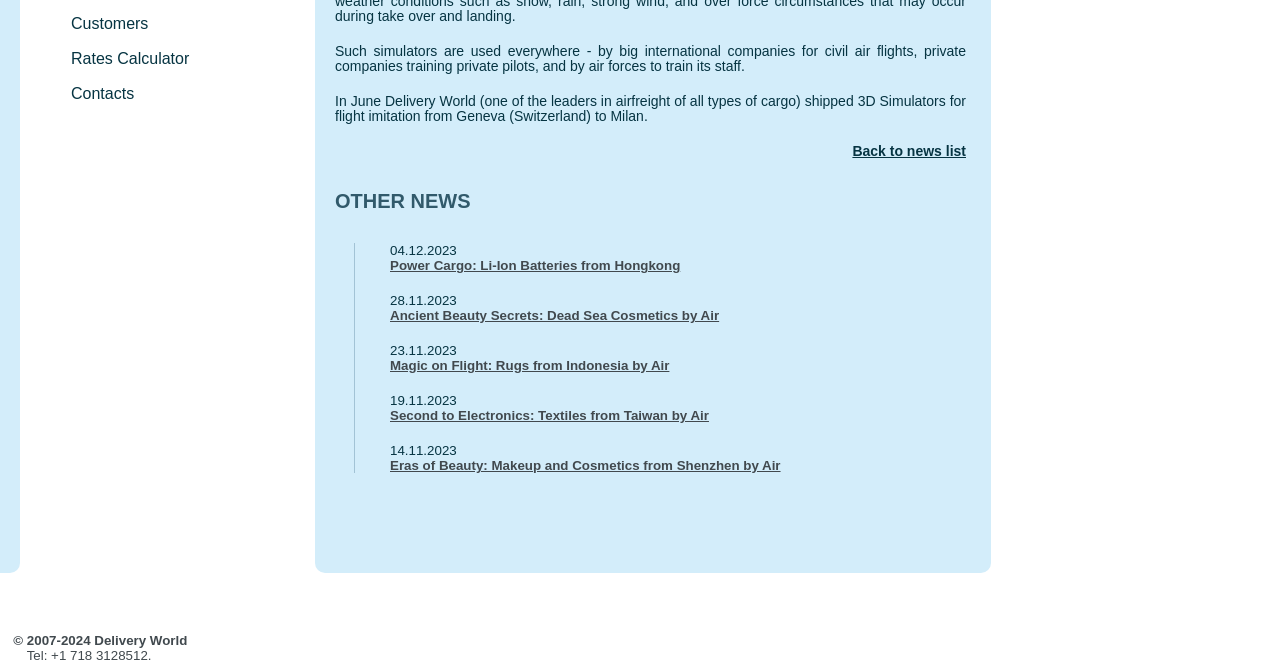Mark the bounding box of the element that matches the following description: "Back to news list".

[0.262, 0.17, 0.755, 0.193]